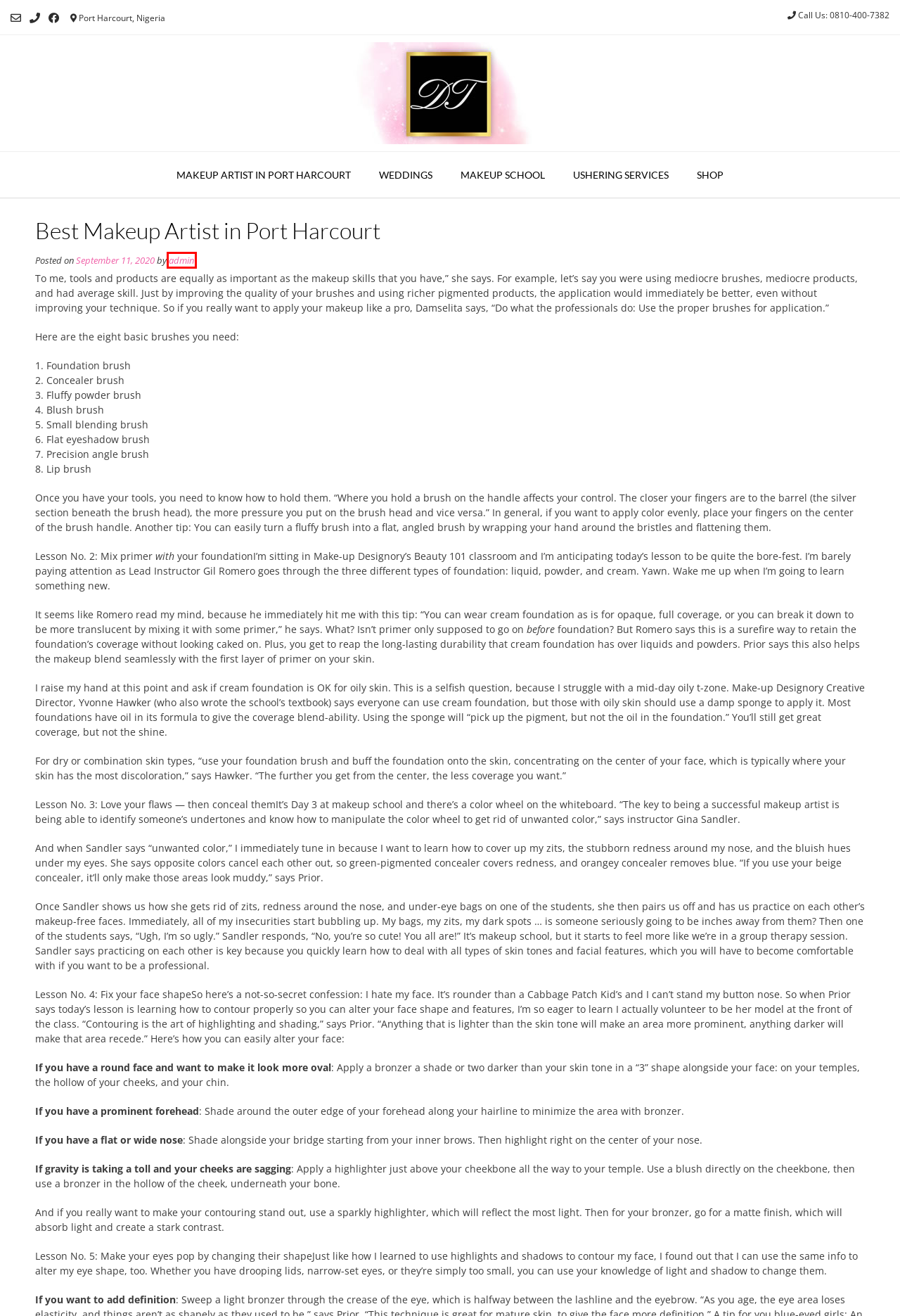Analyze the given webpage screenshot and identify the UI element within the red bounding box. Select the webpage description that best matches what you expect the new webpage to look like after clicking the element. Here are the candidates:
A. 4 Easy Steps To Remove Makeup Naturally - Nigeria - DT Brand - Best Makeup Artist in Port Harcourt
B. Weddings - DT Brand - Best Makeup Artist in Port Harcourt
C. Makeup School - DT Brand - Best Makeup Artist in Port Harcourt
D. How To Revamp Your Wig In Nigeria - DT Brand - Best Makeup Artist in Port Harcourt
E. admin, Author at DT Brand - Best Makeup Artist in Port Harcourt
F. Best Makeup Studio in Port Harcourt - DT Brand - Best Makeup Artist in Port Harcourt
G. Makeup Artist in Port Harcourt - DT Brand - Best Makeup Artist in Port Harcourt
H. Ushering Services - DT Brand - Best Makeup Artist in Port Harcourt

E